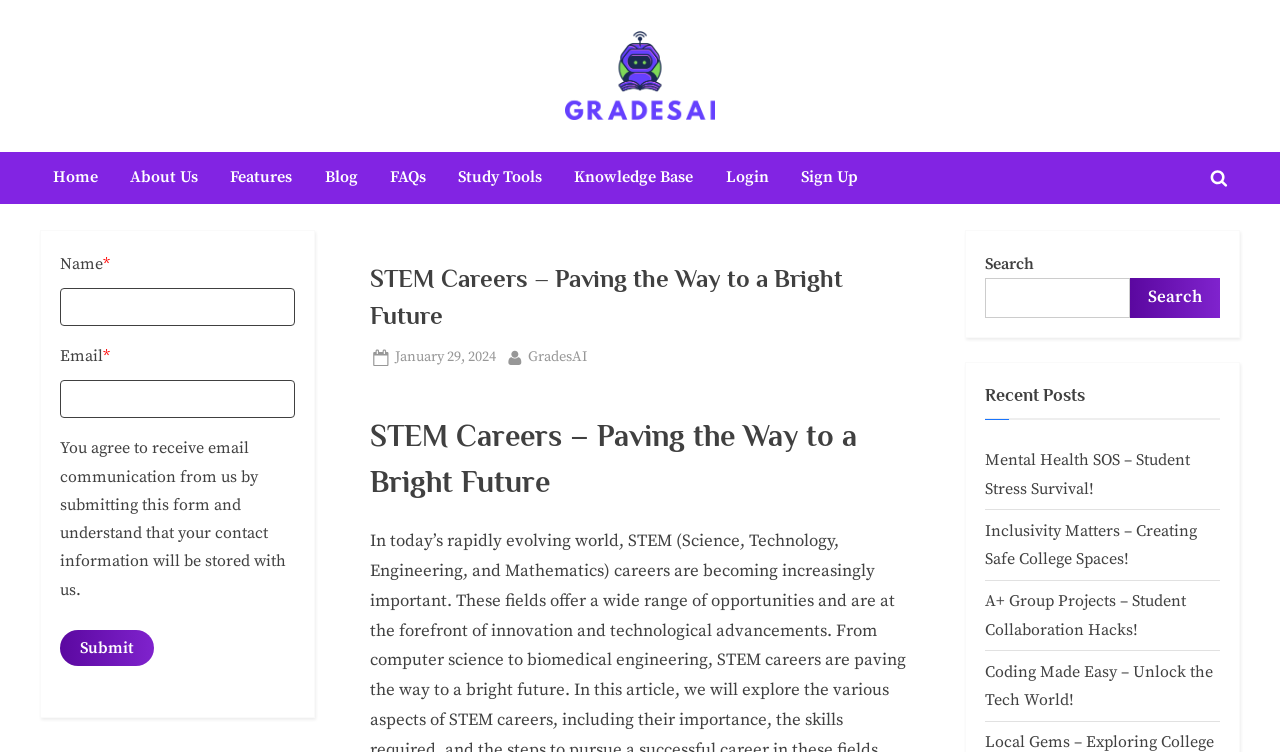What is the primary menu?
Based on the image, answer the question with as much detail as possible.

The primary menu can be found on the top-right side of the webpage, which includes links to various sections of the website, such as Home, About Us, Features, Blog, FAQs, Study Tools, Knowledge Base, Login, and Sign Up.